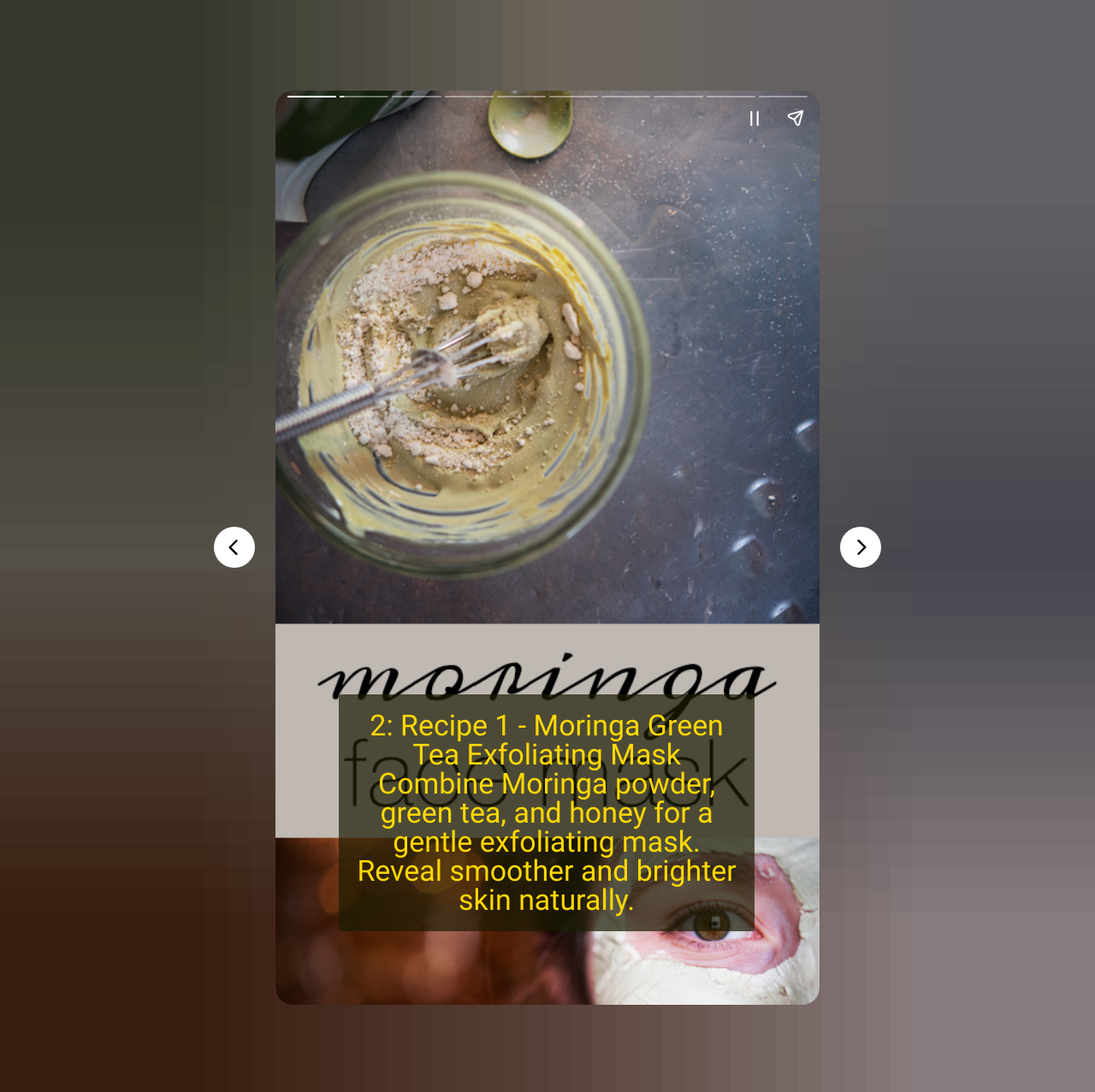Provide a single word or phrase answer to the question: 
What is the purpose of the first face mask recipe?

Exfoliating